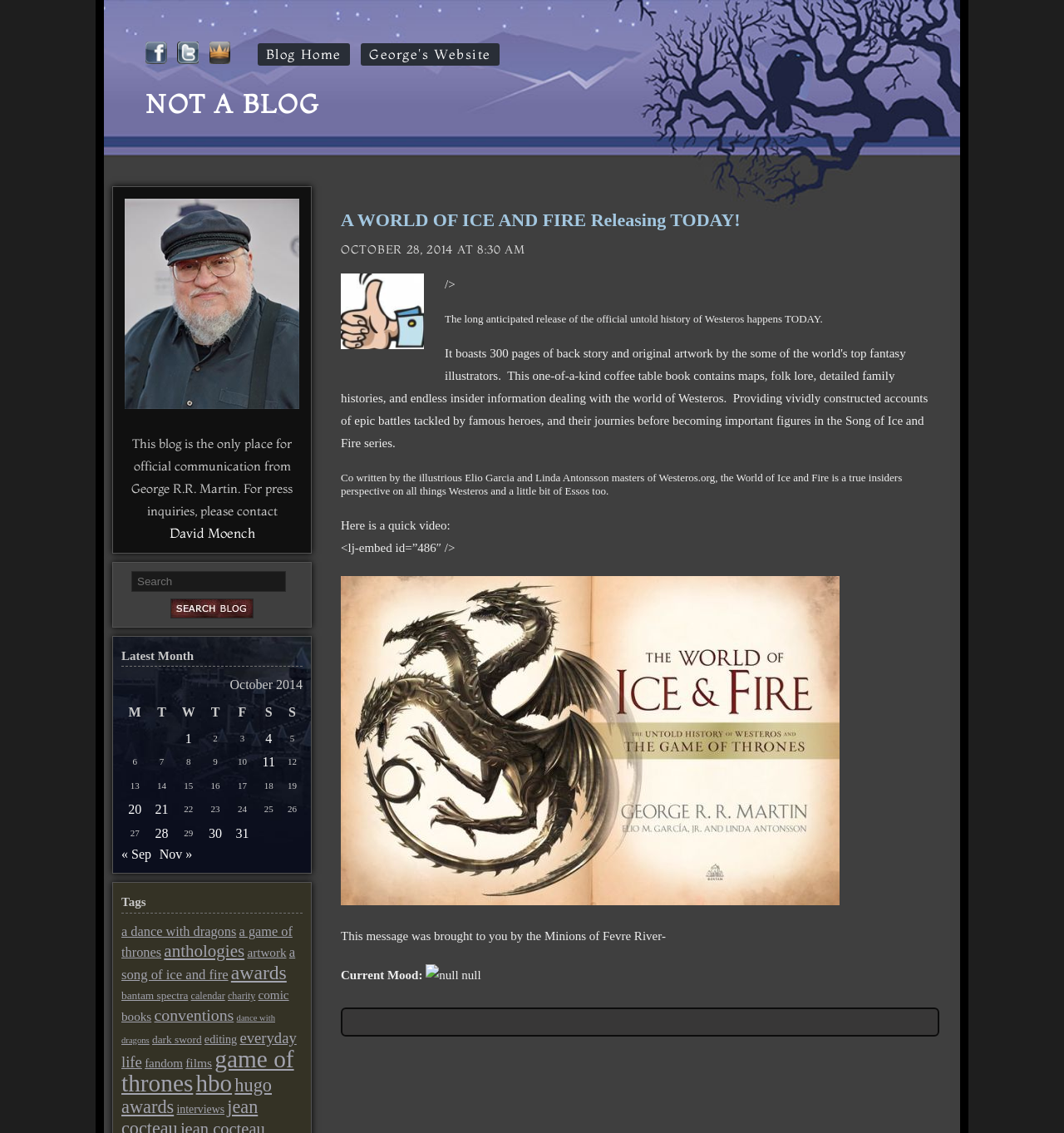Based on the element description, predict the bounding box coordinates (top-left x, top-left y, bottom-right x, bottom-right y) for the UI element in the screenshot: a game of thrones

[0.114, 0.815, 0.275, 0.848]